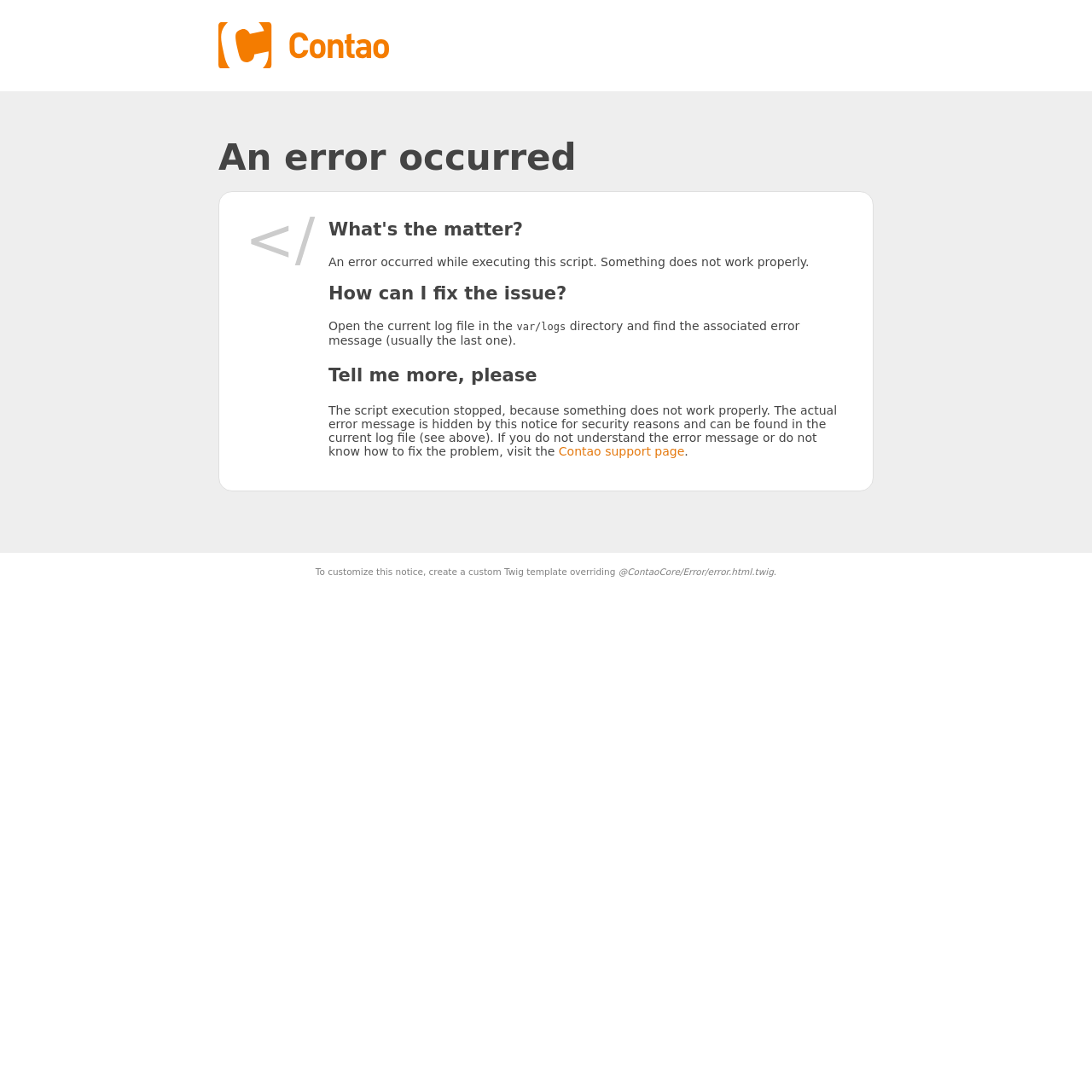Where can I find the error message?
Answer the question with a detailed explanation, including all necessary information.

According to the webpage, the error message can be found in the current log file, which is located in the 'var/logs' directory.